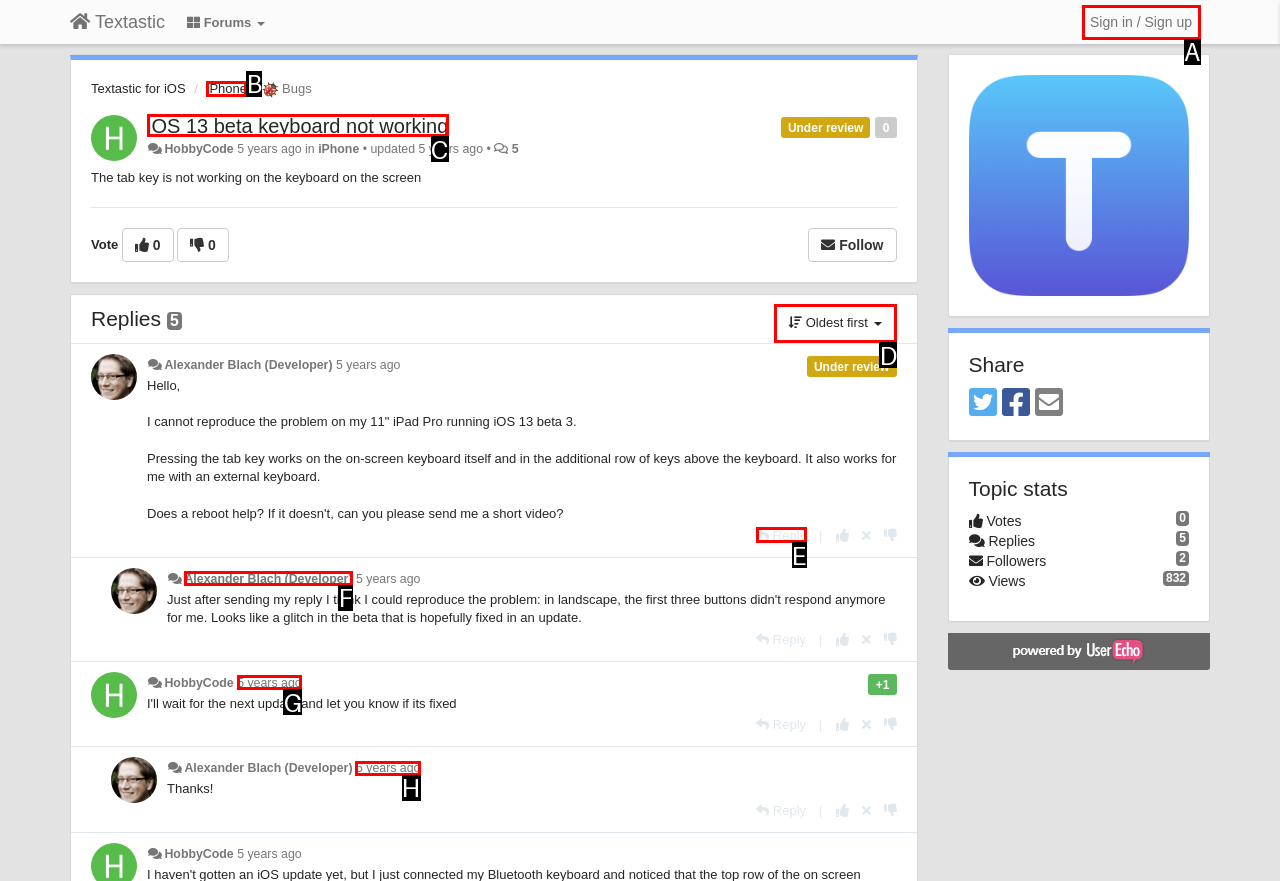Find the correct option to complete this instruction: Click on the 'Reply' link. Reply with the corresponding letter.

E